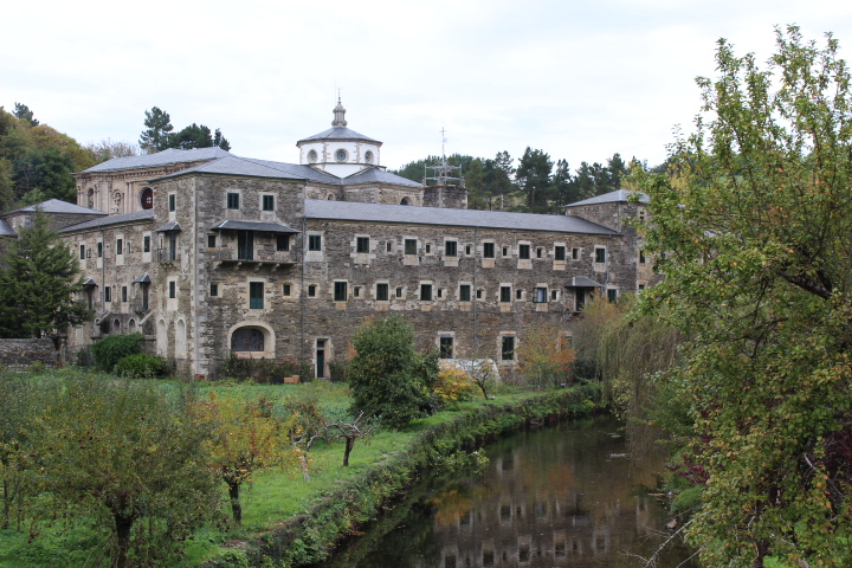Provide a brief response to the question using a single word or phrase: 
What type of roof does the Samos Monastery feature?

Domed roof